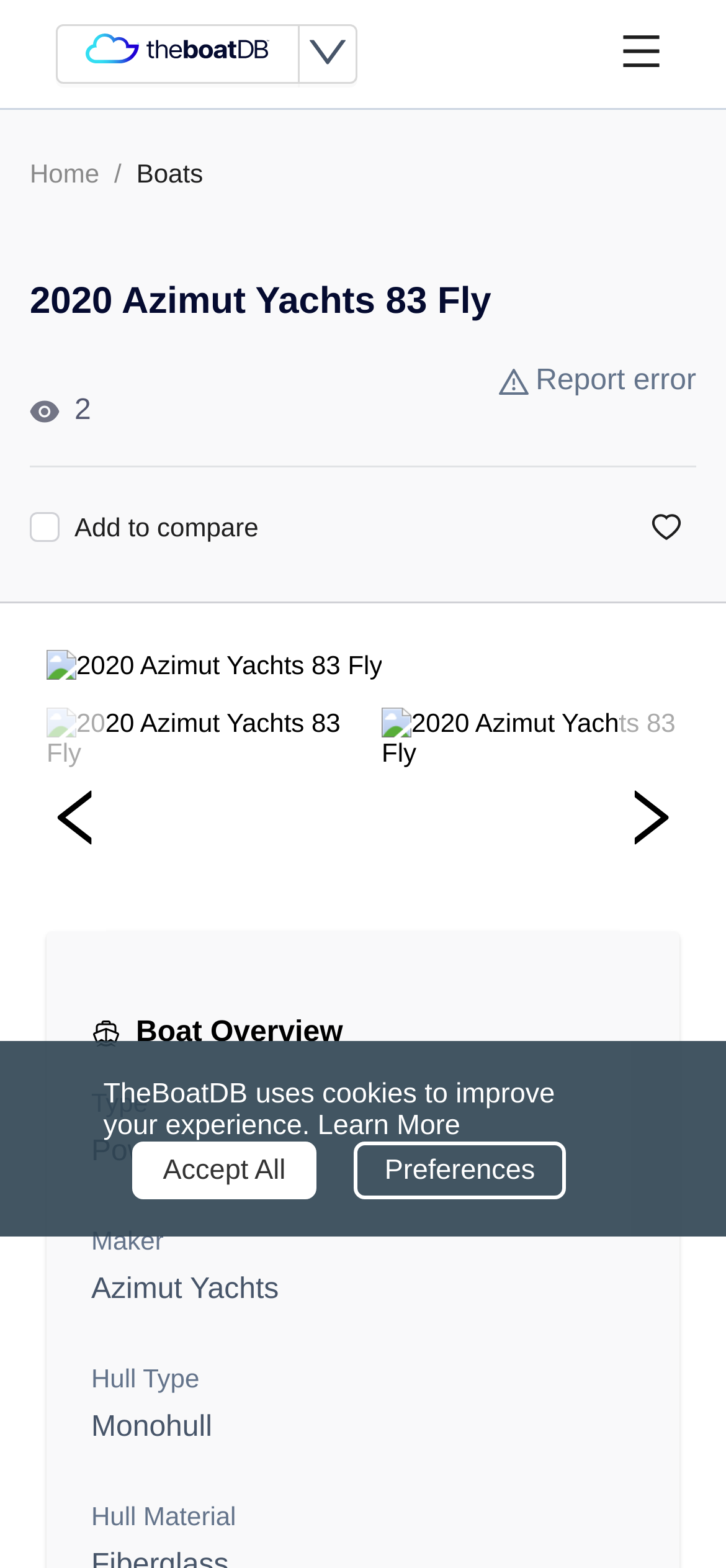Use a single word or phrase to respond to the question:
What type of boat is this?

Power